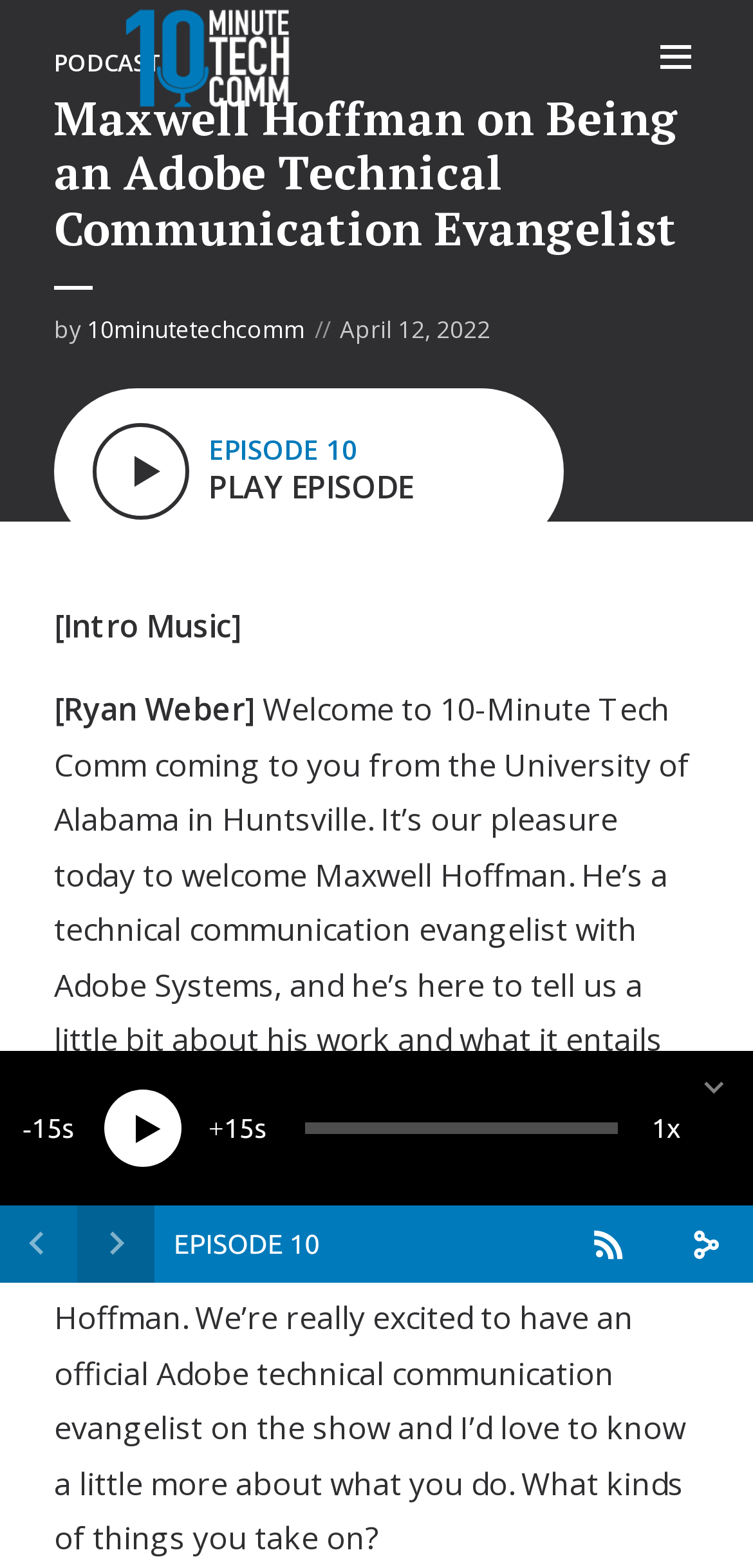Generate a thorough explanation of the webpage's elements.

This webpage is about an episode of the 10-Minute Tech Comm podcast, featuring Maxwell Hoffman, an Adobe Technical Communication Evangelist. At the top left, there is a link to the podcast's homepage, accompanied by an image of the podcast's logo. 

To the right of the logo, there is a link to the podcast category. Below the logo, the title of the episode "Maxwell Hoffman on Being an Adobe Technical Communication Evangelist" is displayed prominently. The title is followed by the text "by 10minutetechcomm" and the episode's release date, "April 12, 2022".

The main content of the webpage is the episode's transcript, which starts with an introduction by Ryan Weber, followed by an interview with Maxwell Hoffman. The transcript is divided into sections, with timestamps indicated by the presence of "[Intro Music]", "[Ryan Weber]", and "[Begin Interview]".

On the right side of the webpage, there are several buttons and links, including a play button, a link to skip back 15 seconds, a link to jump forward 15 seconds, a time slider, and a button to adjust the playback speed. There are also buttons to subscribe and share the episode.

At the bottom of the webpage, there are additional links, including a link to the podcast's episode list and social media links.